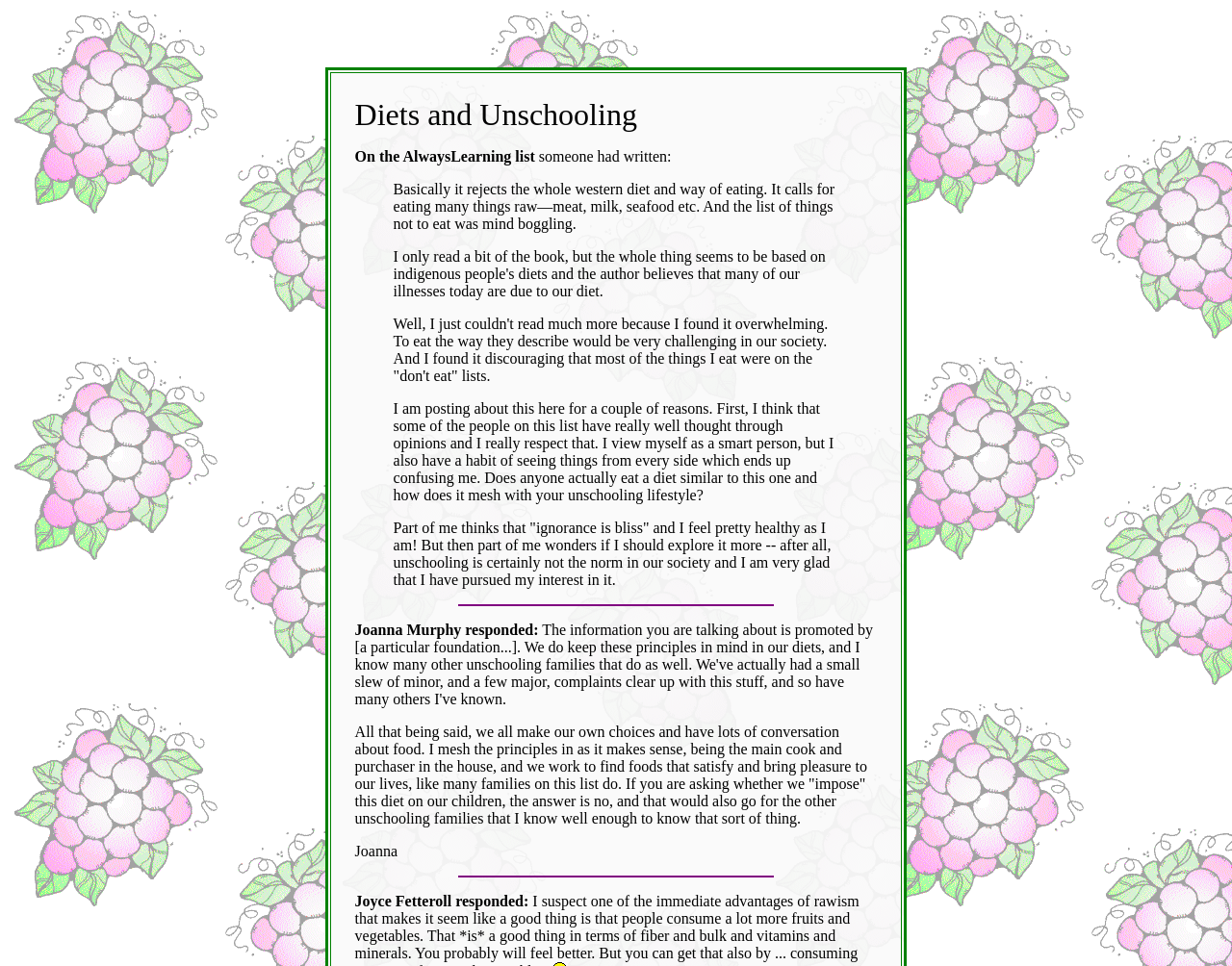Examine the image carefully and respond to the question with a detailed answer: 
Is the author imposing a specific diet on their children?

According to Joanna Murphy's response, the answer is no, they do not impose a specific diet on their children, and instead, they have conversations about food and try to find foods that satisfy and bring pleasure to their lives.